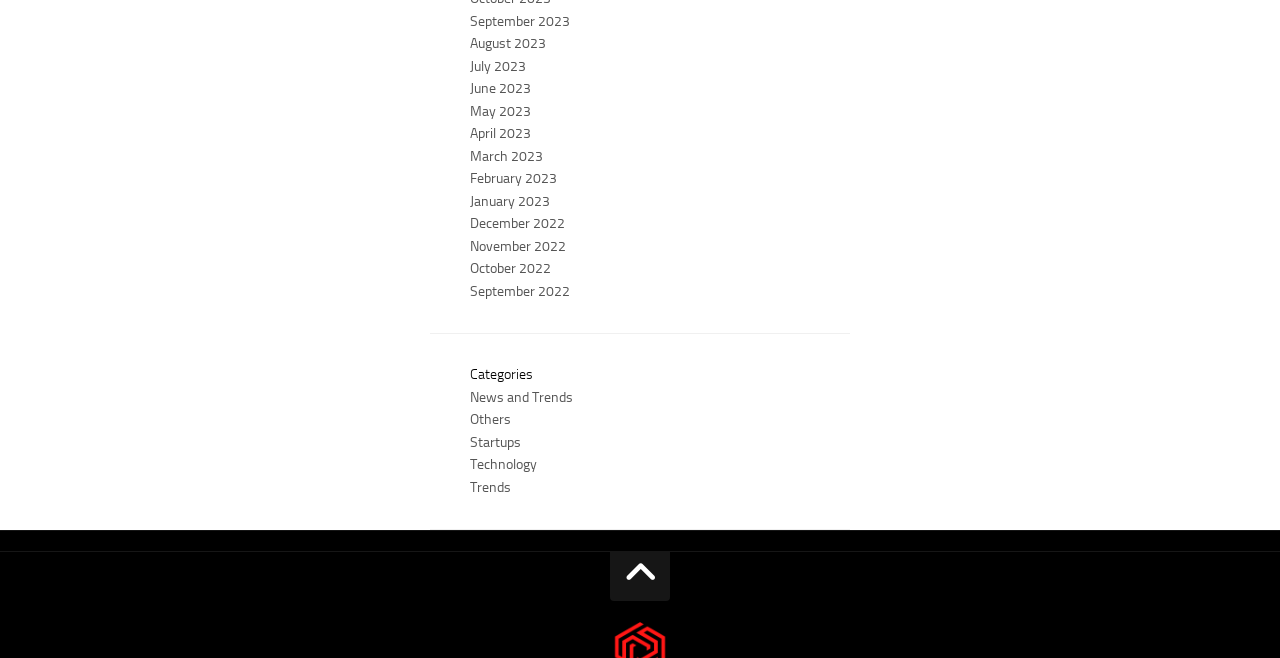Please identify the coordinates of the bounding box for the clickable region that will accomplish this instruction: "Browse categories".

[0.367, 0.553, 0.633, 0.587]